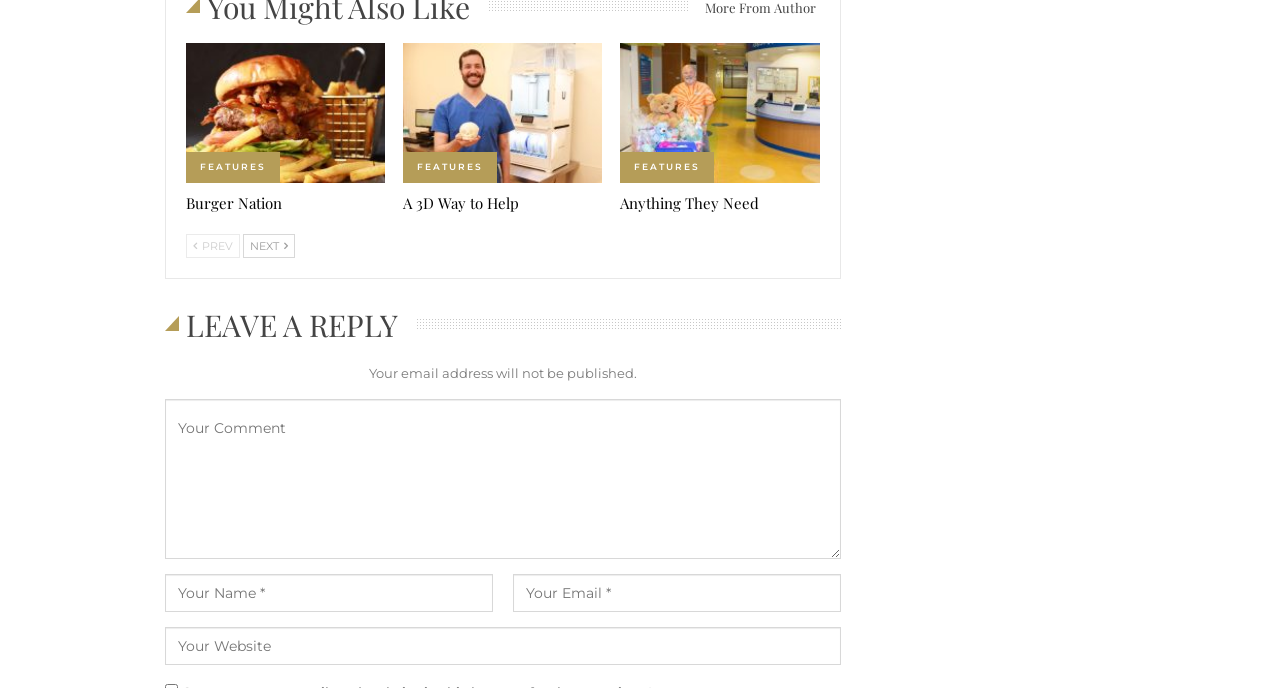Identify the bounding box coordinates for the UI element described as: "Features". The coordinates should be provided as four floats between 0 and 1: [left, top, right, bottom].

[0.315, 0.222, 0.388, 0.266]